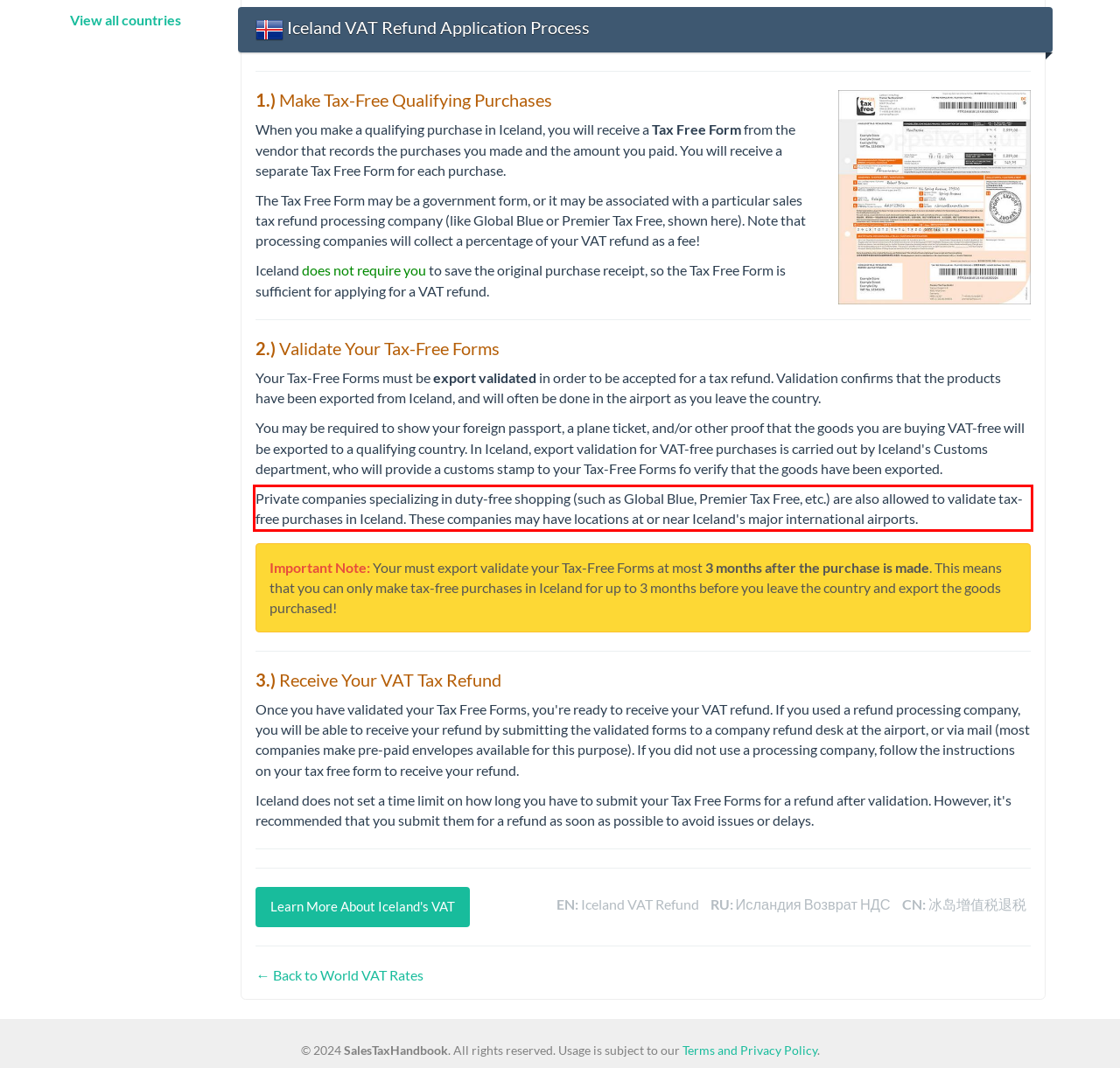You are given a screenshot with a red rectangle. Identify and extract the text within this red bounding box using OCR.

Private companies specializing in duty-free shopping (such as Global Blue, Premier Tax Free, etc.) are also allowed to validate tax-free purchases in Iceland. These companies may have locations at or near Iceland's major international airports.